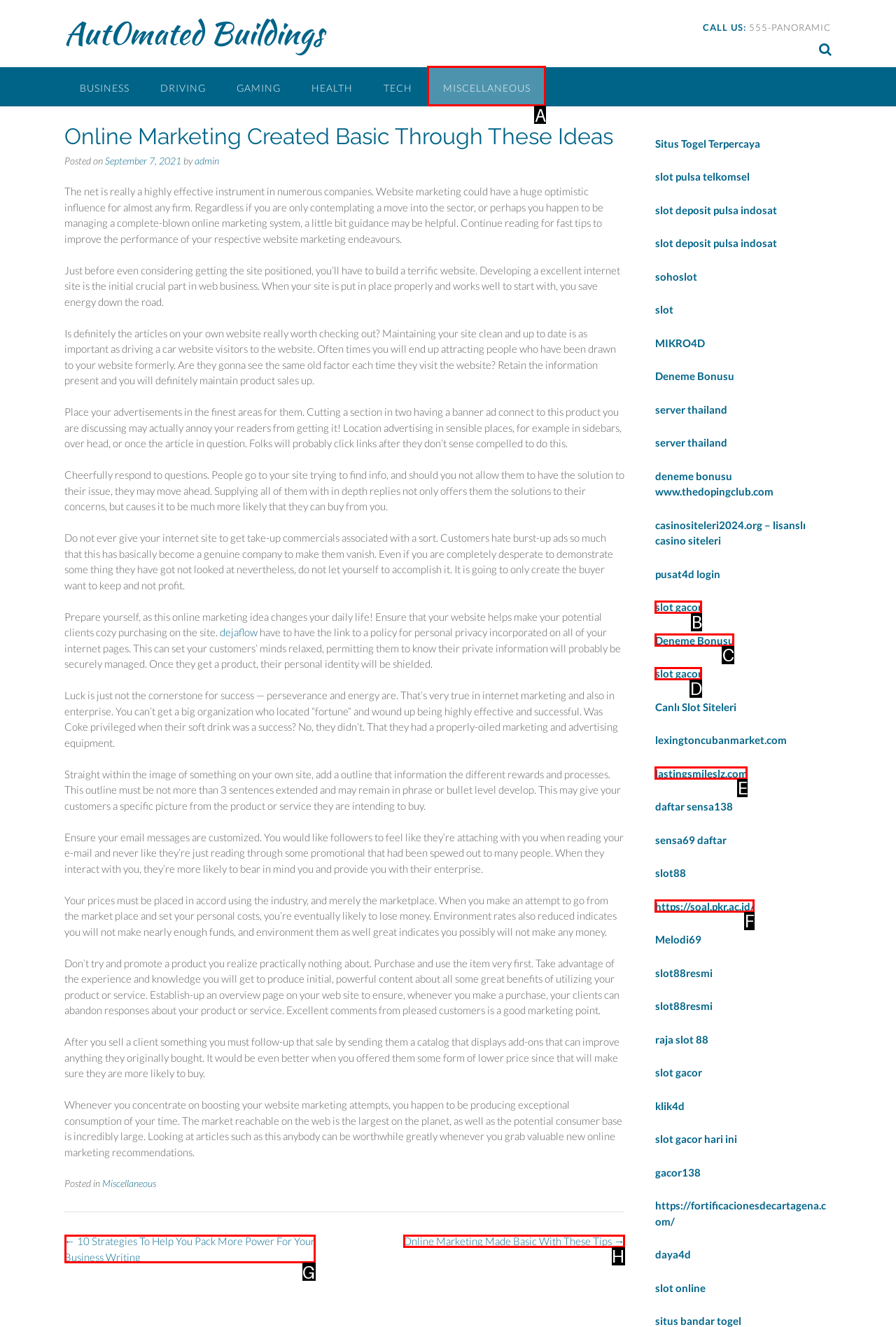Determine the correct UI element to click for this instruction: Navigate to the 'MISCELLANEOUS' category. Respond with the letter of the chosen element.

A